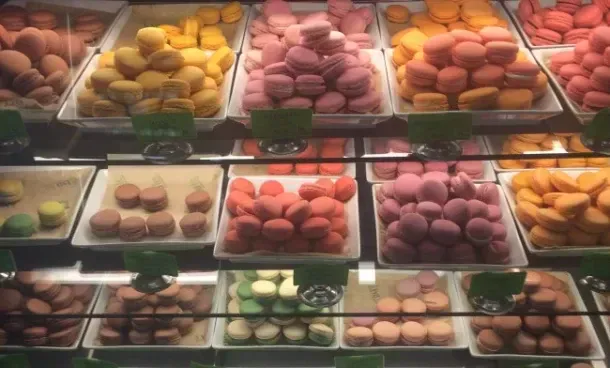What is the origin of the pastry-making art showcased in the image?
Please ensure your answer to the question is detailed and covers all necessary aspects.

The caption highlights the art of French pastry-making, which suggests that the macarons displayed in the image are a product of French culinary tradition and expertise.